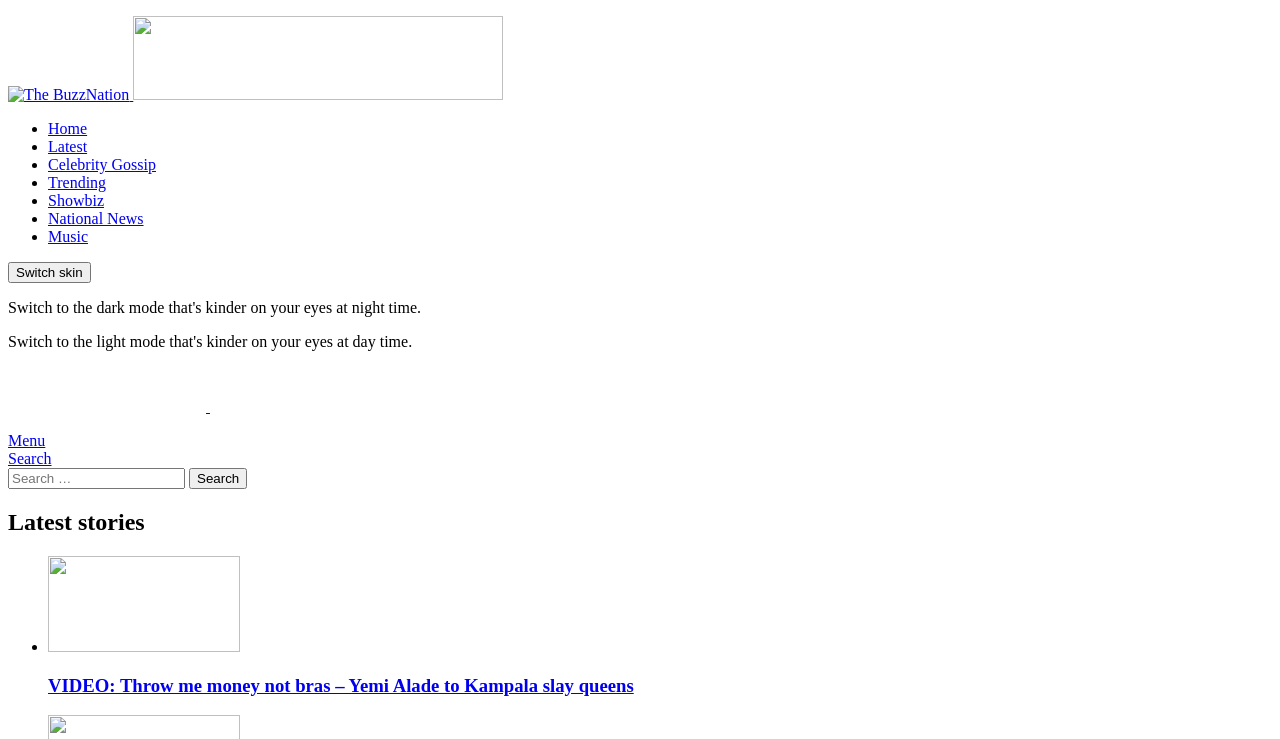Locate the bounding box coordinates of the clickable area to execute the instruction: "go to home page". Provide the coordinates as four float numbers between 0 and 1, represented as [left, top, right, bottom].

[0.038, 0.162, 0.068, 0.185]